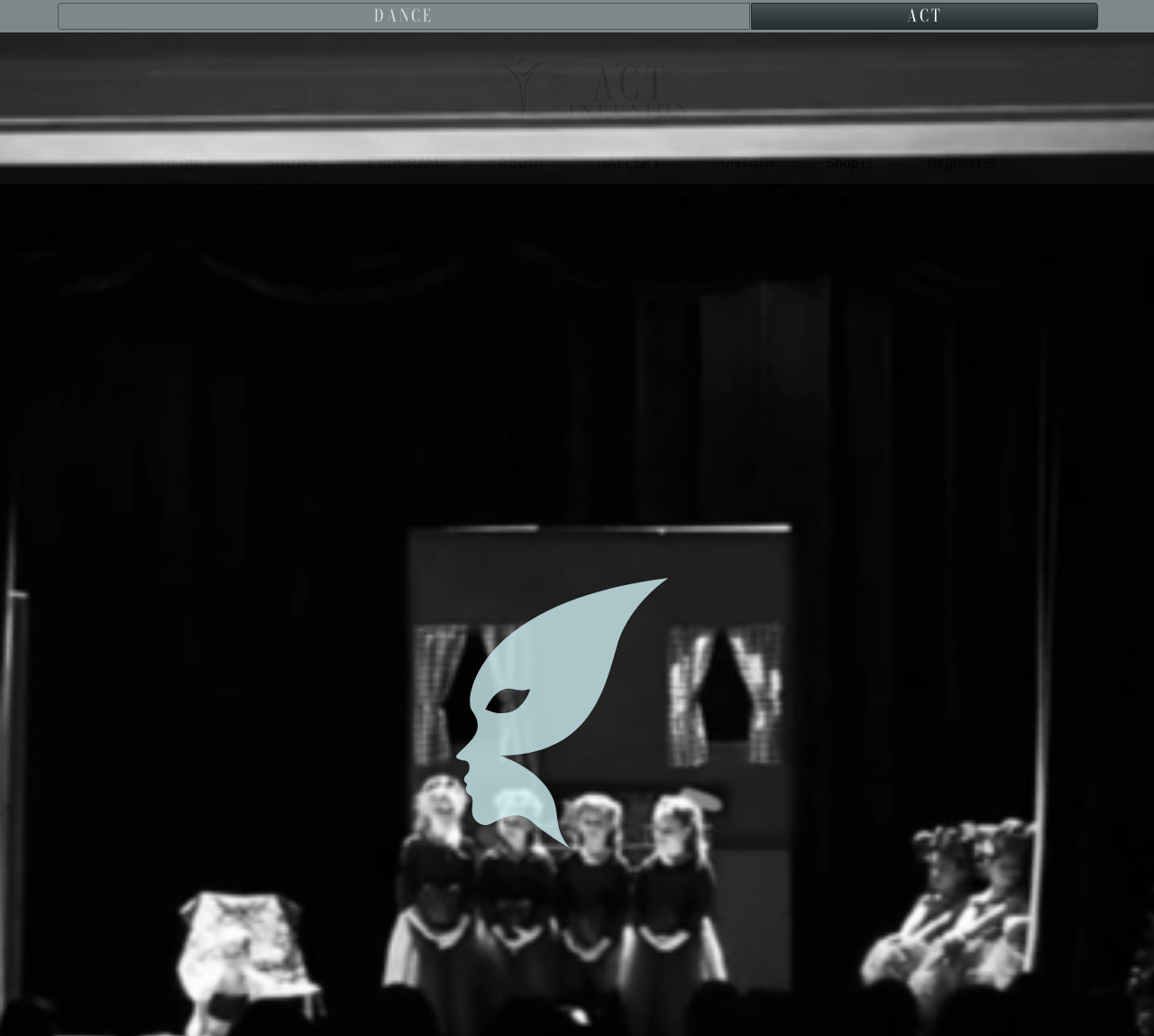Is there a 'Shop' link on the webpage?
Look at the image and respond with a one-word or short-phrase answer.

Yes